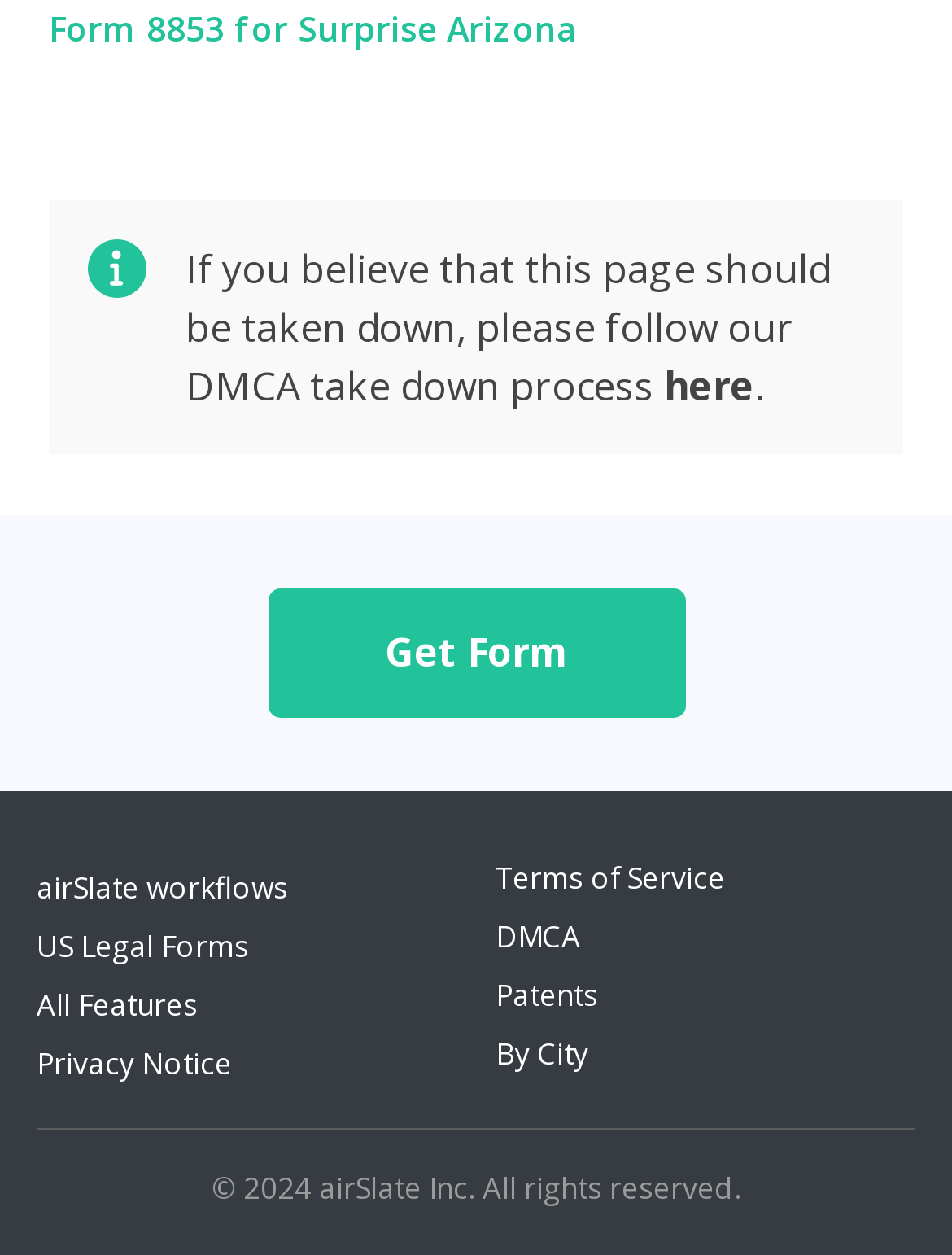Find the bounding box coordinates of the element's region that should be clicked in order to follow the given instruction: "Learn about Perceived Severity". The coordinates should consist of four float numbers between 0 and 1, i.e., [left, top, right, bottom].

None